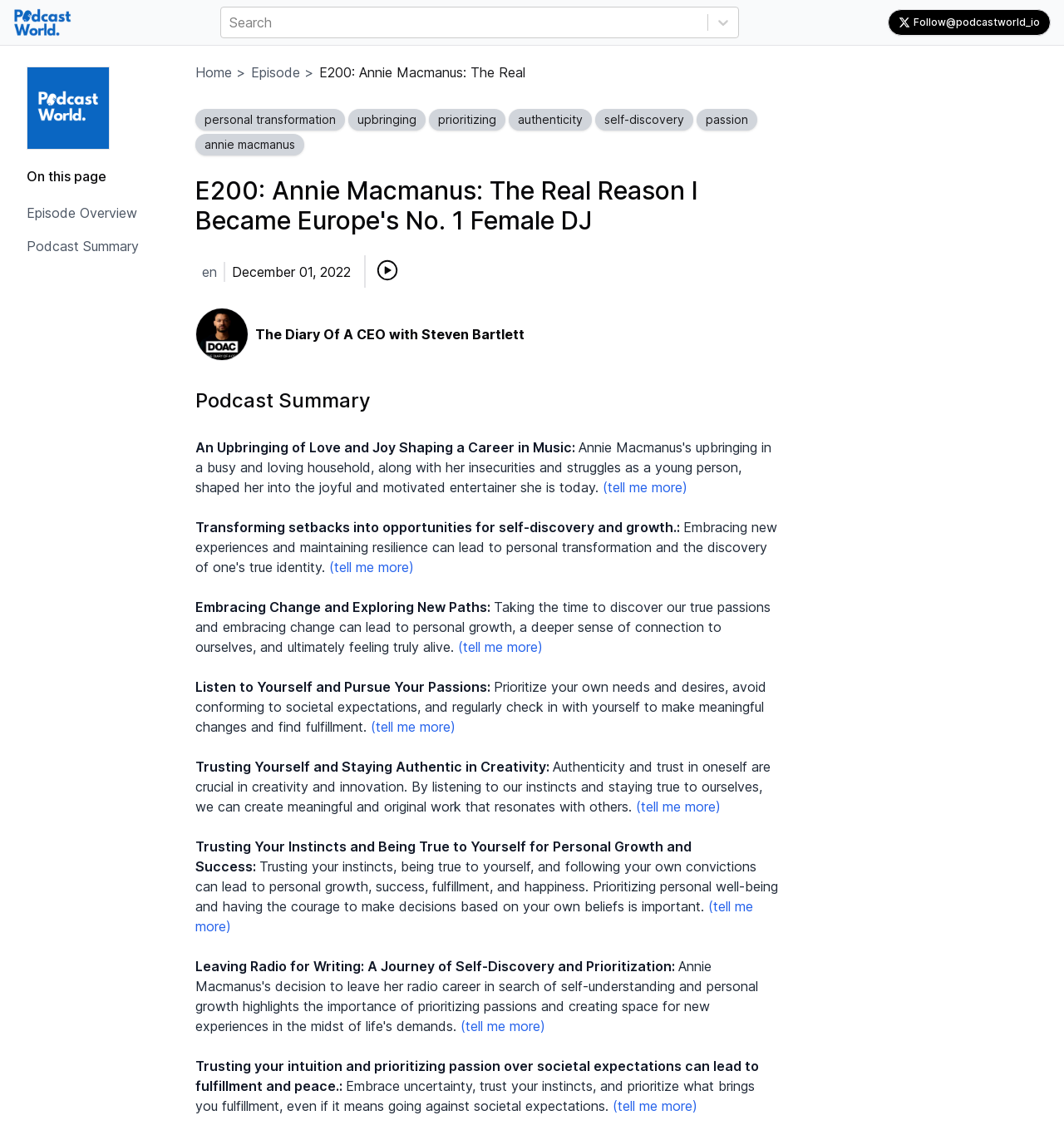Can you give a detailed response to the following question using the information from the image? Is there a podcast summary?

I can see a heading 'Podcast Summary' on the webpage, which suggests that there is a summary of the podcast available. Additionally, there are multiple details sections with disclosure triangles that provide more information about the podcast.